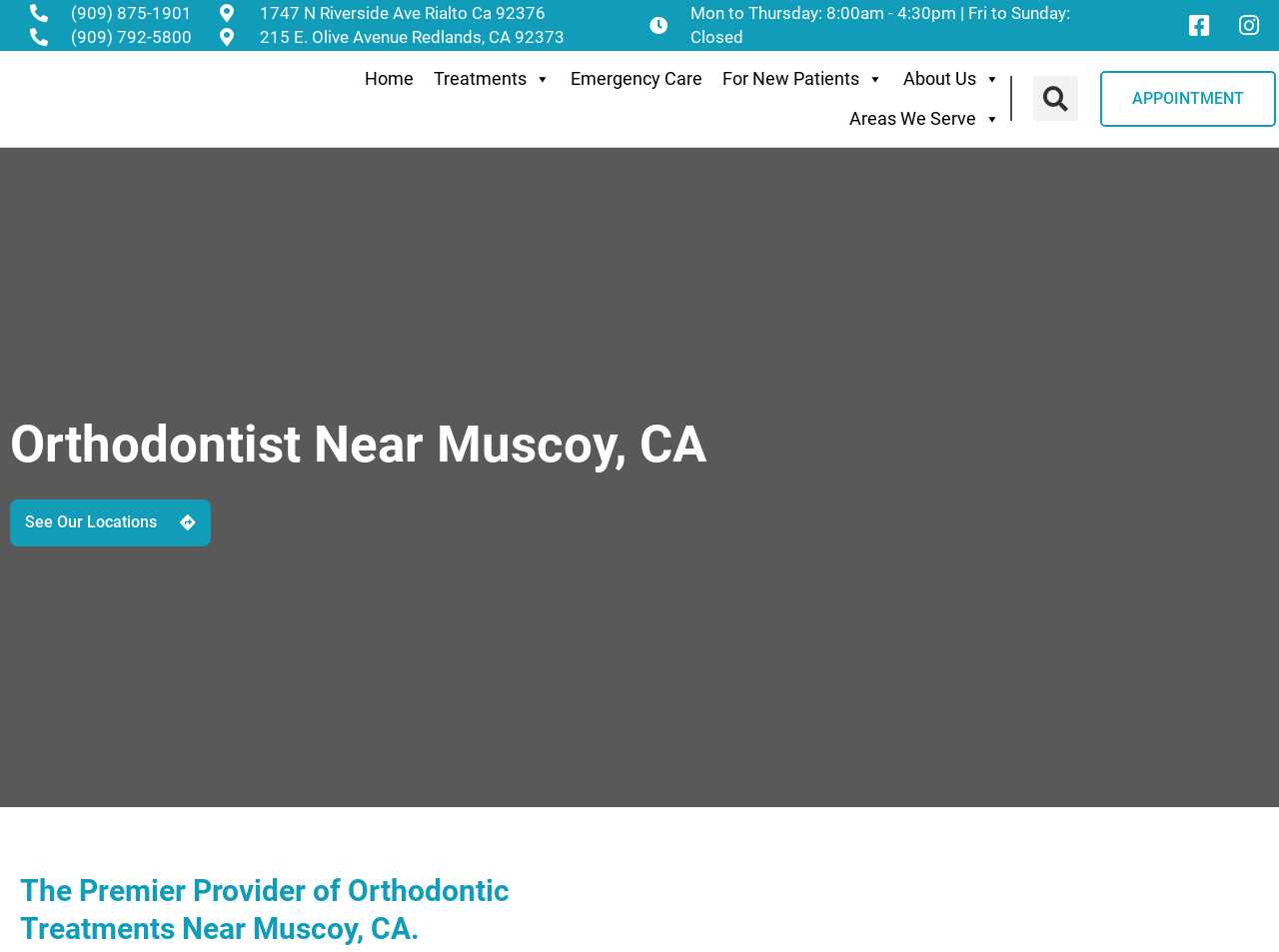Carefully observe the image and respond to the question with a detailed answer:
How many phone numbers are listed?

I counted the phone numbers listed on the webpage, which are (909) 875-1901 and (909) 792-5800, so there are 2 phone numbers.